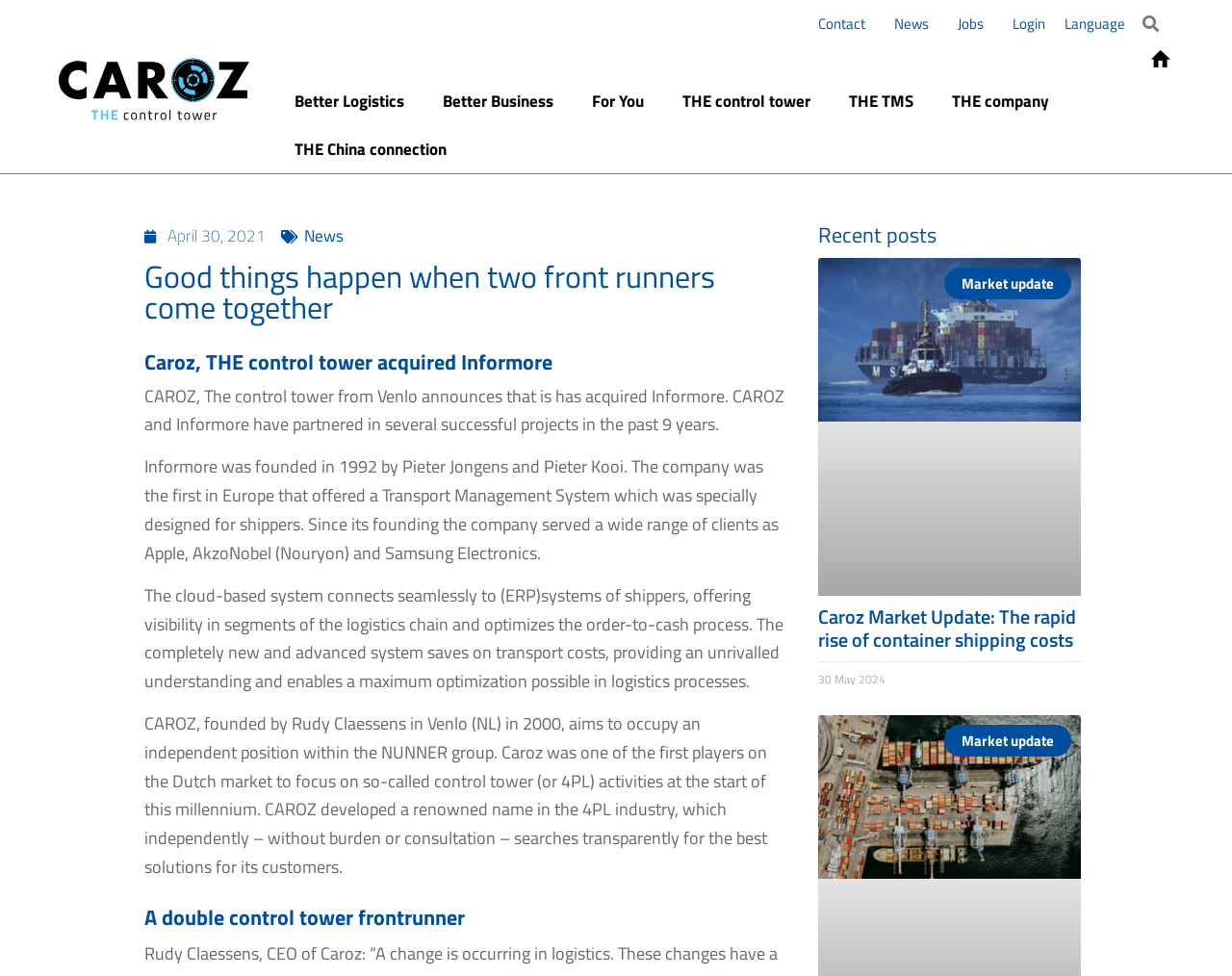Determine the coordinates of the bounding box that should be clicked to complete the instruction: "Read the 'Better Logistics' article". The coordinates should be represented by four float numbers between 0 and 1: [left, top, right, bottom].

[0.223, 0.079, 0.344, 0.128]